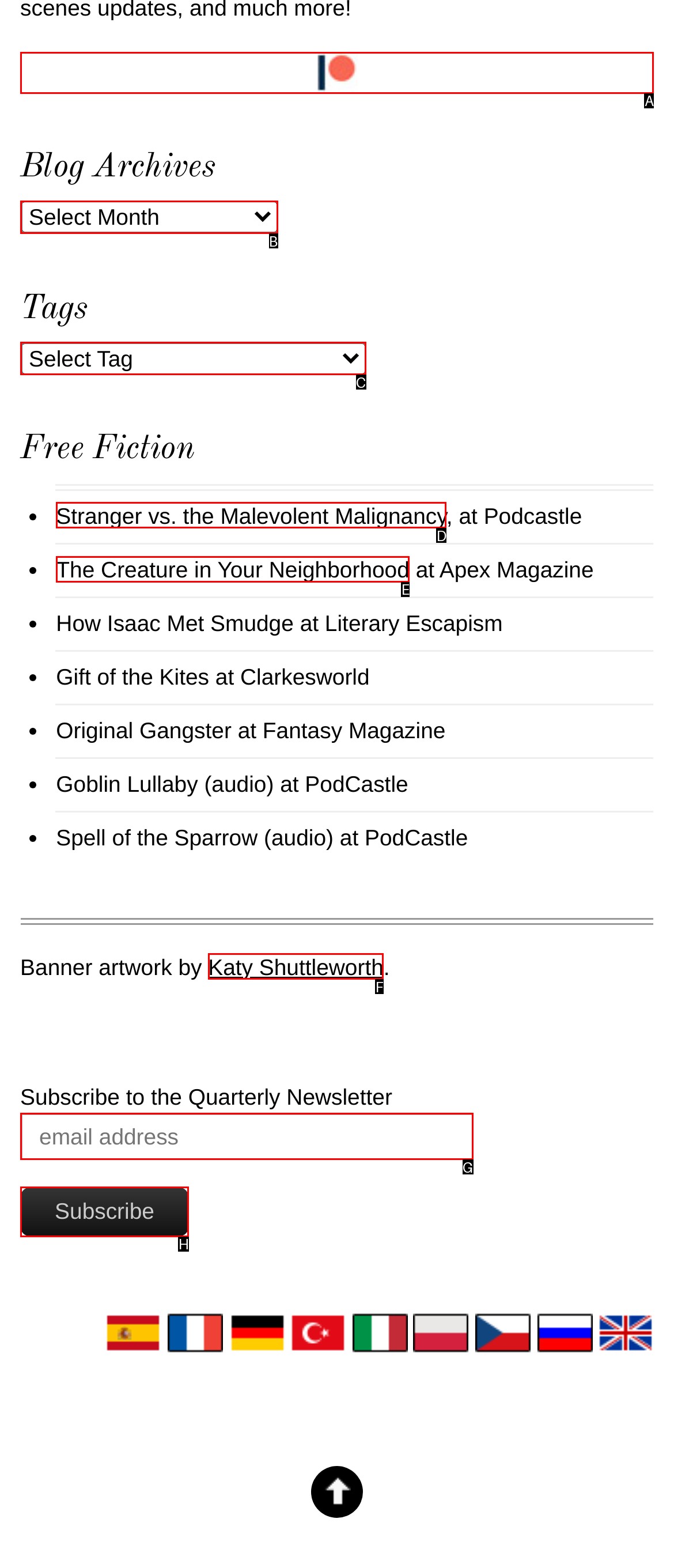Which option best describes: Stranger vs. the Malevolent Malignancy
Respond with the letter of the appropriate choice.

D